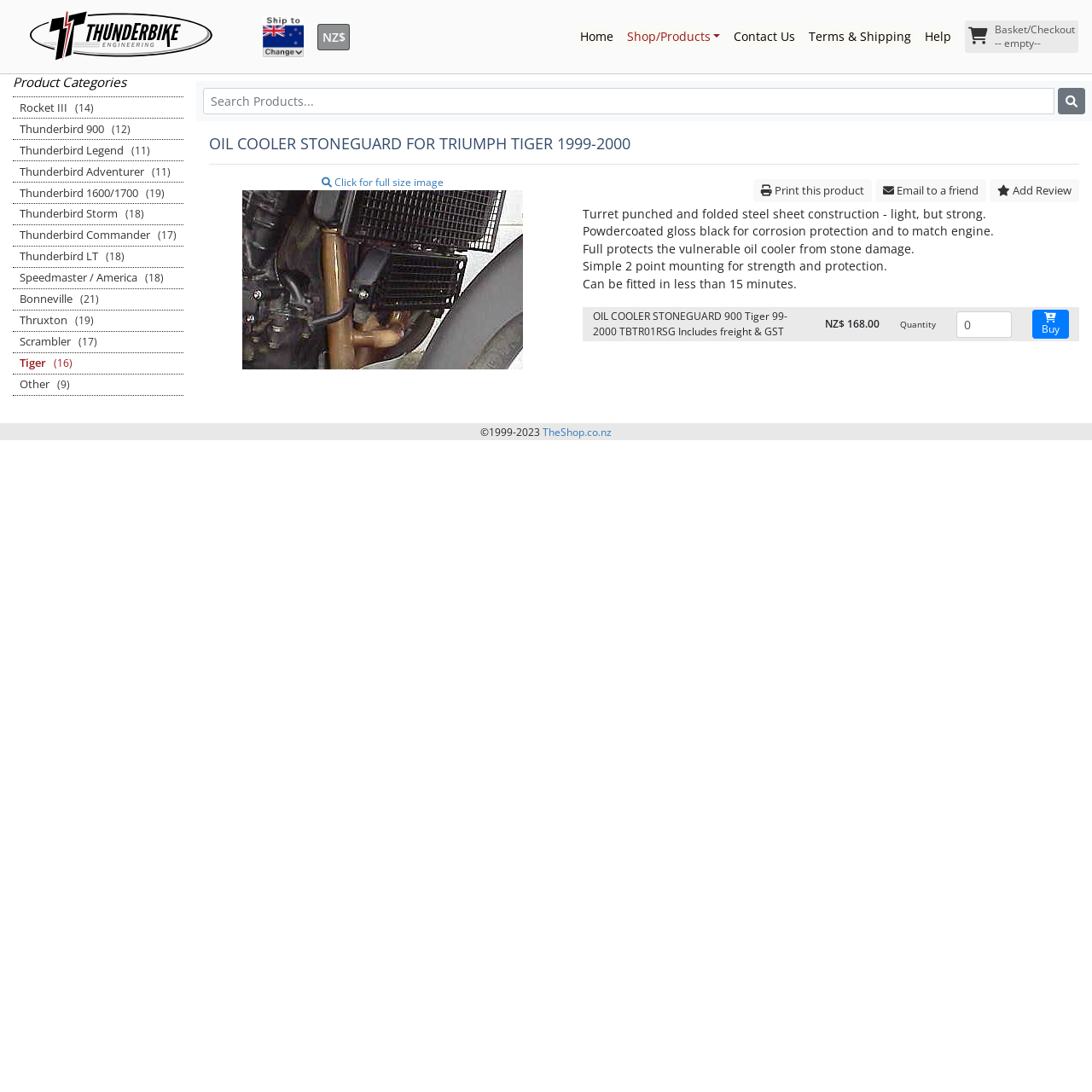Can you specify the bounding box coordinates of the area that needs to be clicked to fulfill the following instruction: "Search for products"?

[0.186, 0.08, 0.966, 0.105]